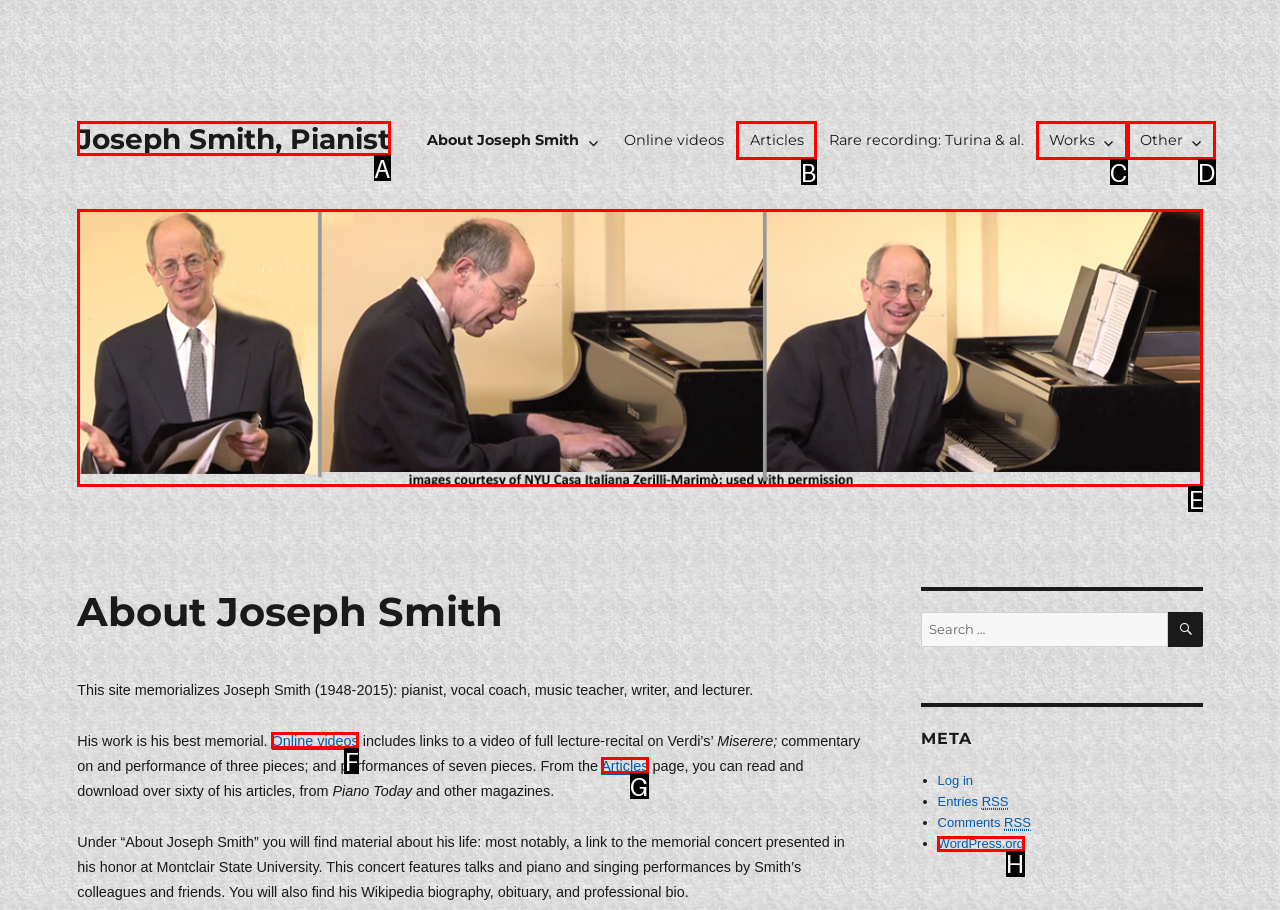Find the HTML element that matches the description provided: Articles
Answer using the corresponding option letter.

B